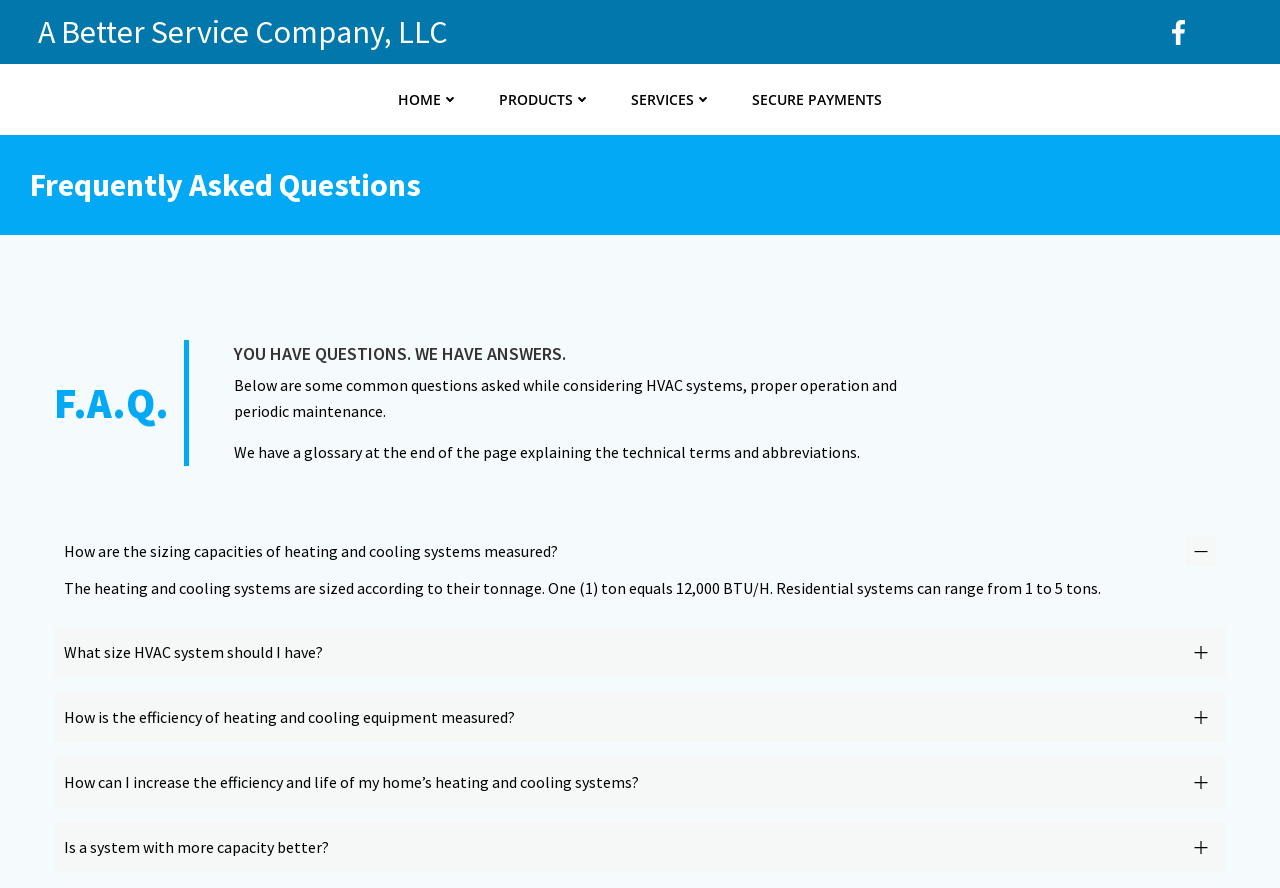Identify the bounding box coordinates of the area that should be clicked in order to complete the given instruction: "learn about services". The bounding box coordinates should be four float numbers between 0 and 1, i.e., [left, top, right, bottom].

[0.493, 0.1, 0.556, 0.124]